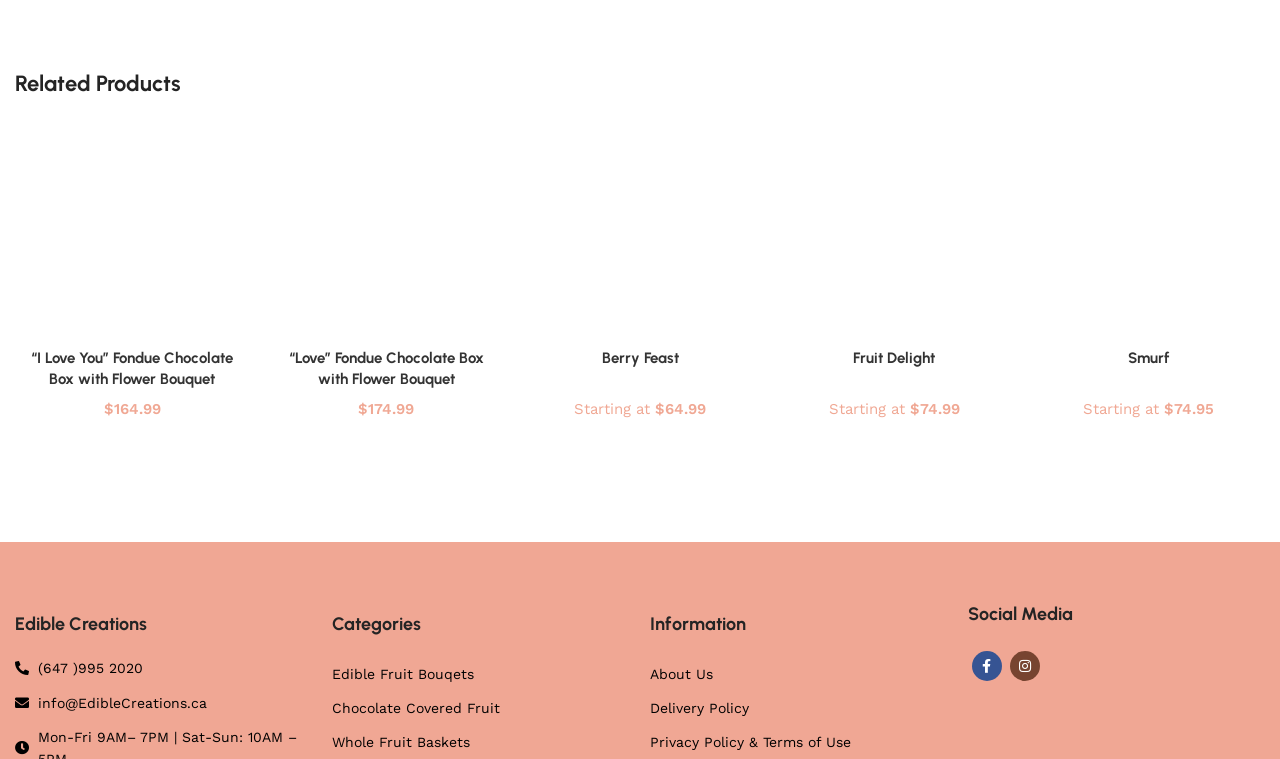What is the social media platform represented by the icon with a bounding box of [0.759, 0.858, 0.782, 0.897]?
Answer with a single word or short phrase according to what you see in the image.

Facebook